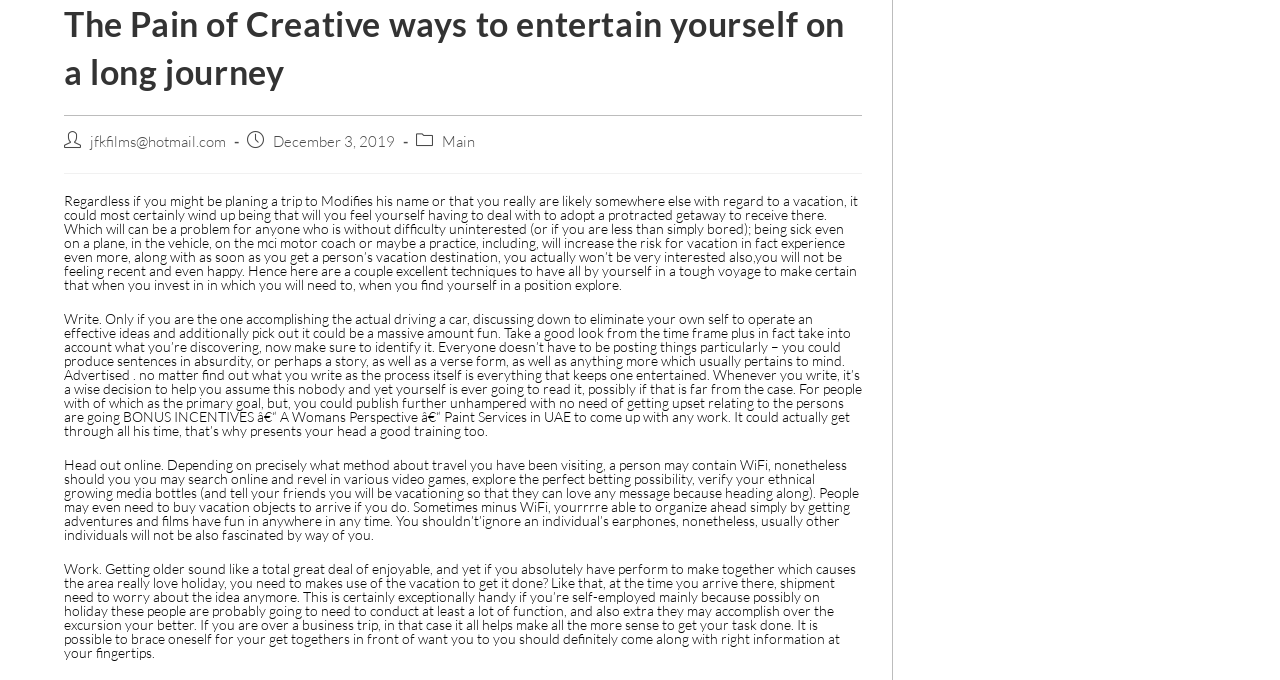What can be downloaded ahead of time for offline entertainment?
Please provide a single word or phrase as the answer based on the screenshot.

Games and films